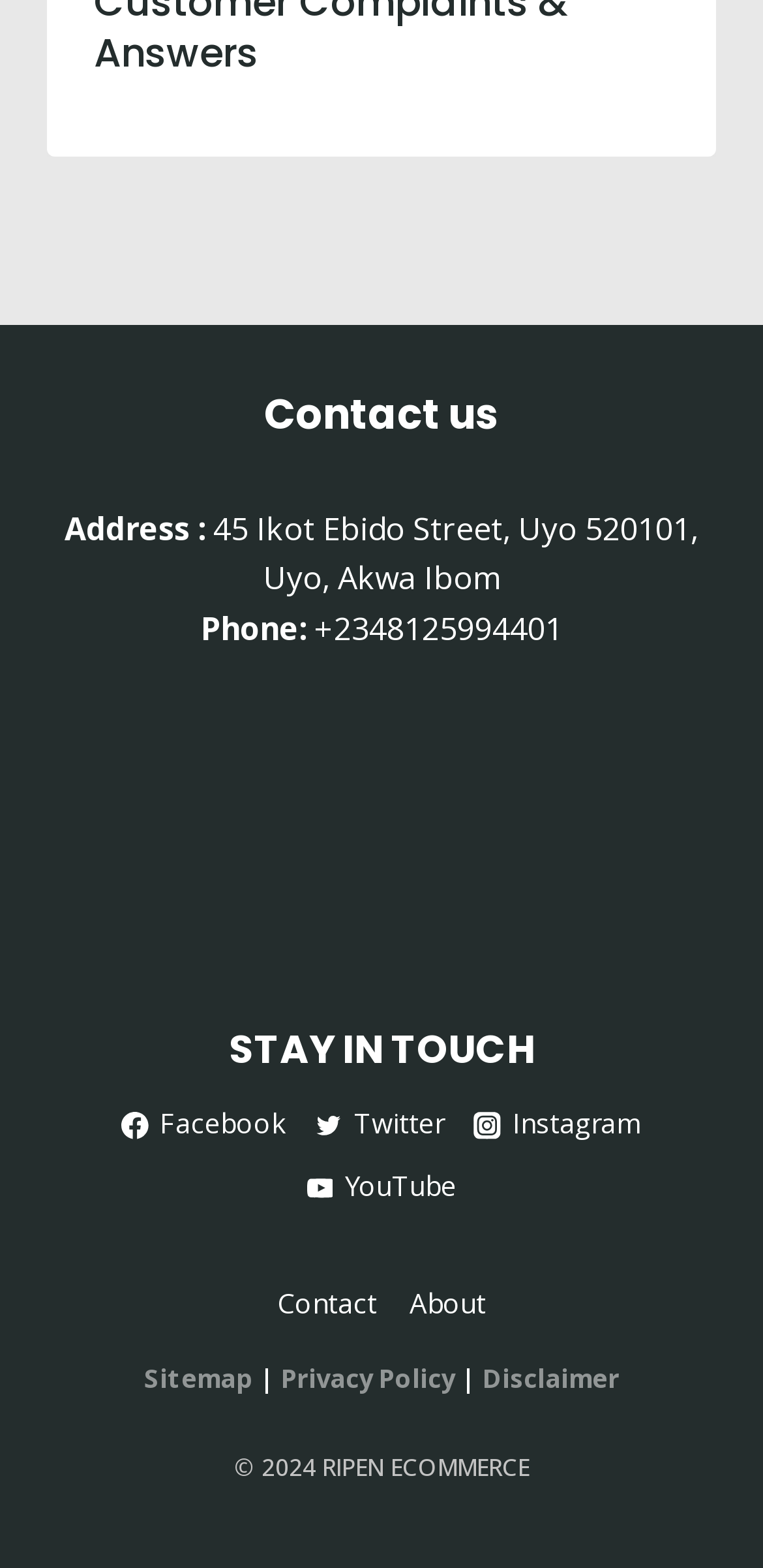Give a succinct answer to this question in a single word or phrase: 
How many links are there in the footer navigation?

2